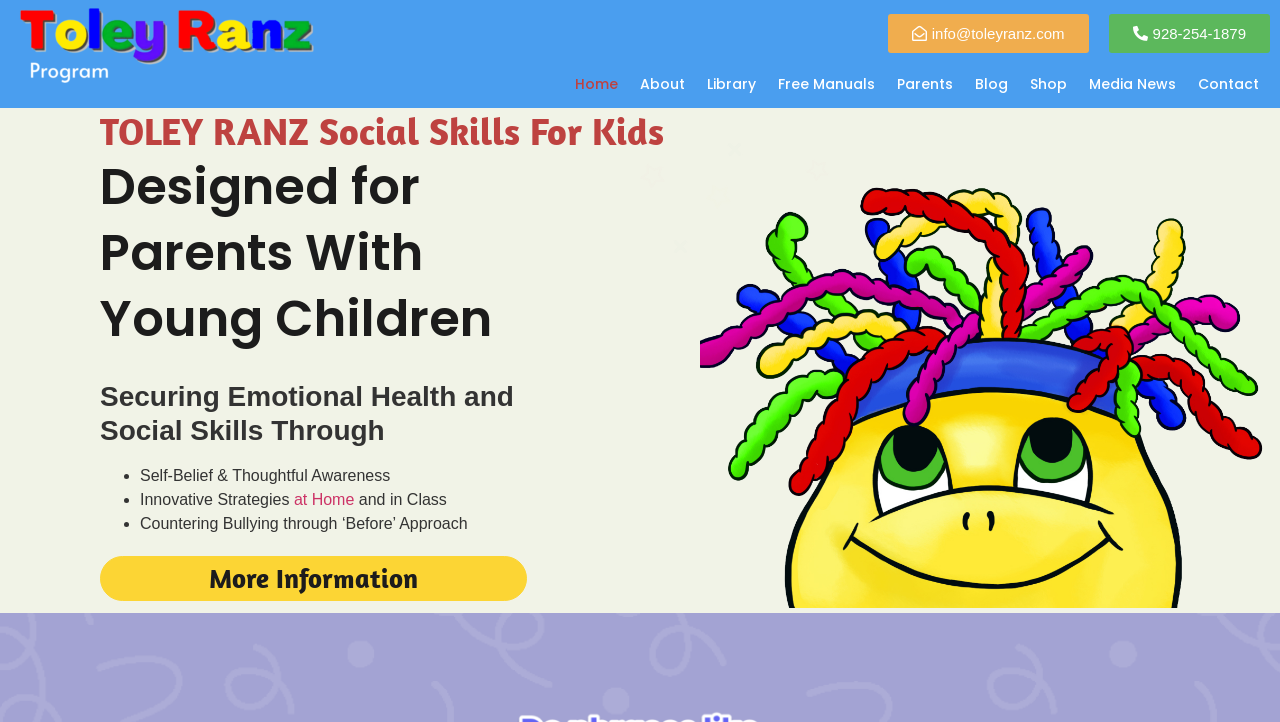Predict the bounding box coordinates of the area that should be clicked to accomplish the following instruction: "Click the 'More Information' link". The bounding box coordinates should consist of four float numbers between 0 and 1, i.e., [left, top, right, bottom].

[0.078, 0.77, 0.412, 0.832]